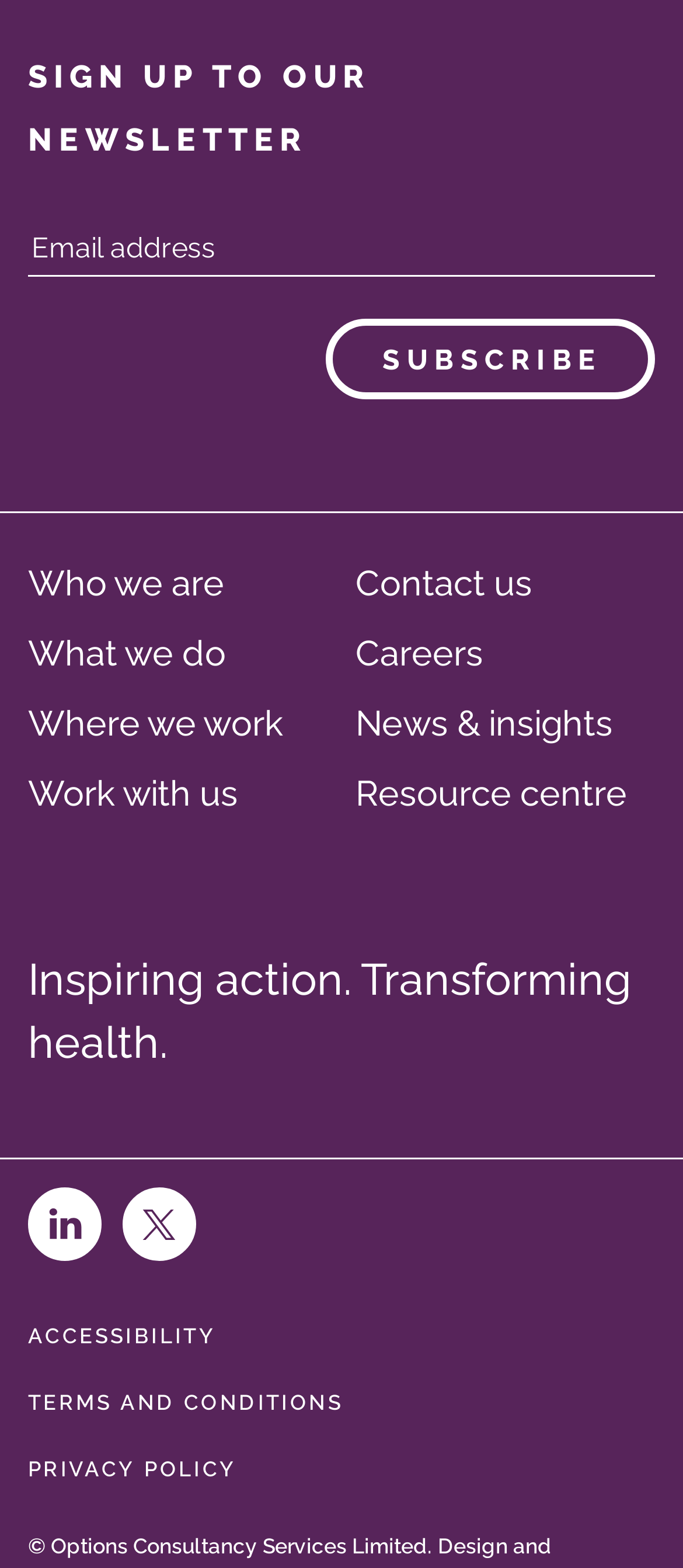What is the button text below the textbox?
Please answer the question as detailed as possible based on the image.

The button is located below the textbox and has the text 'SUBSCRIBE', indicating that it is used to submit the email address for newsletter subscription.